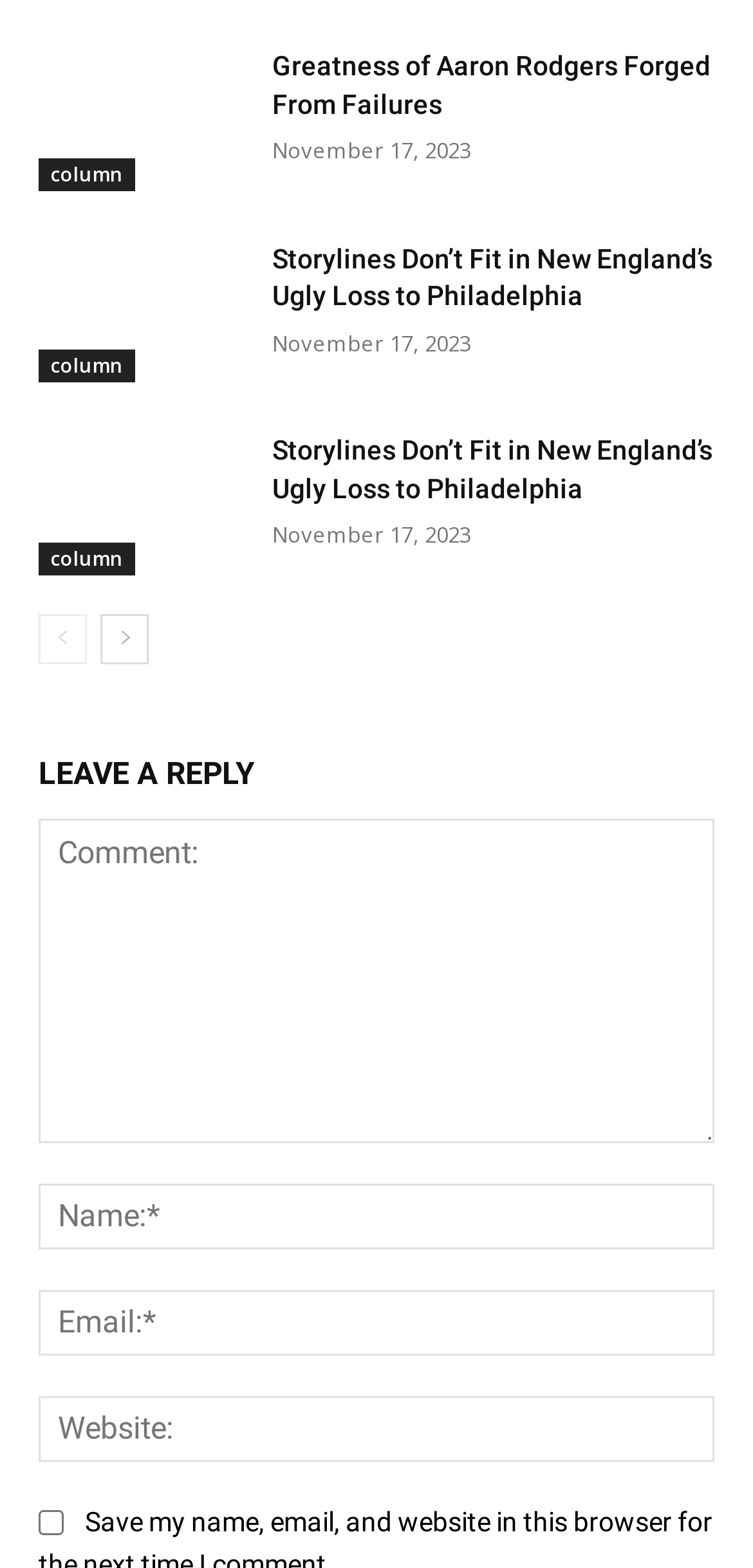What is the date of the articles?
Answer the question with as much detail as you can, using the image as a reference.

The date of the articles can be found in the time elements, which are located below each article heading. The text content of these elements is 'November 17, 2023'.